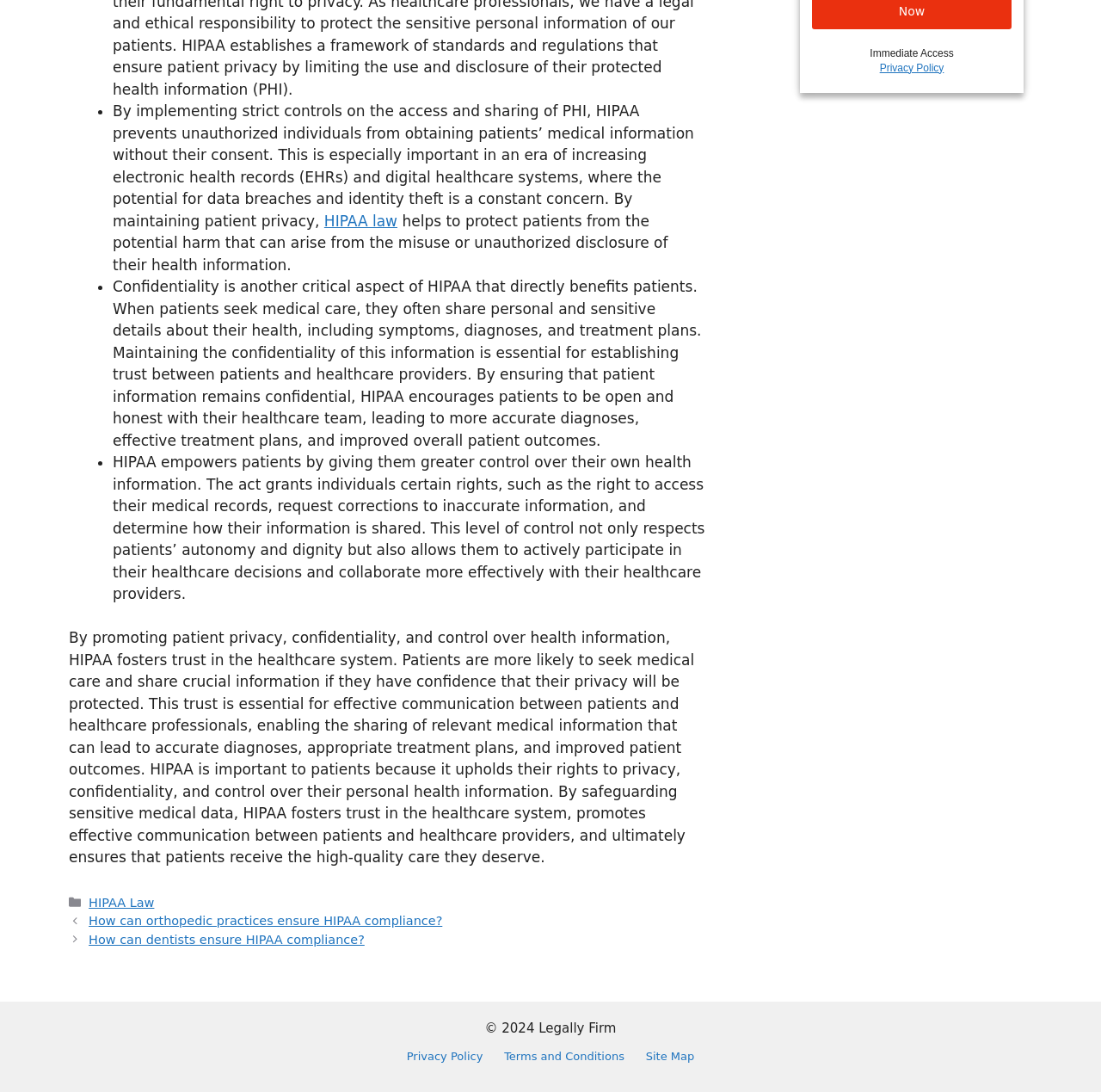Identify the bounding box coordinates for the UI element described as: "Terms and Conditions".

[0.45, 0.961, 0.575, 0.973]